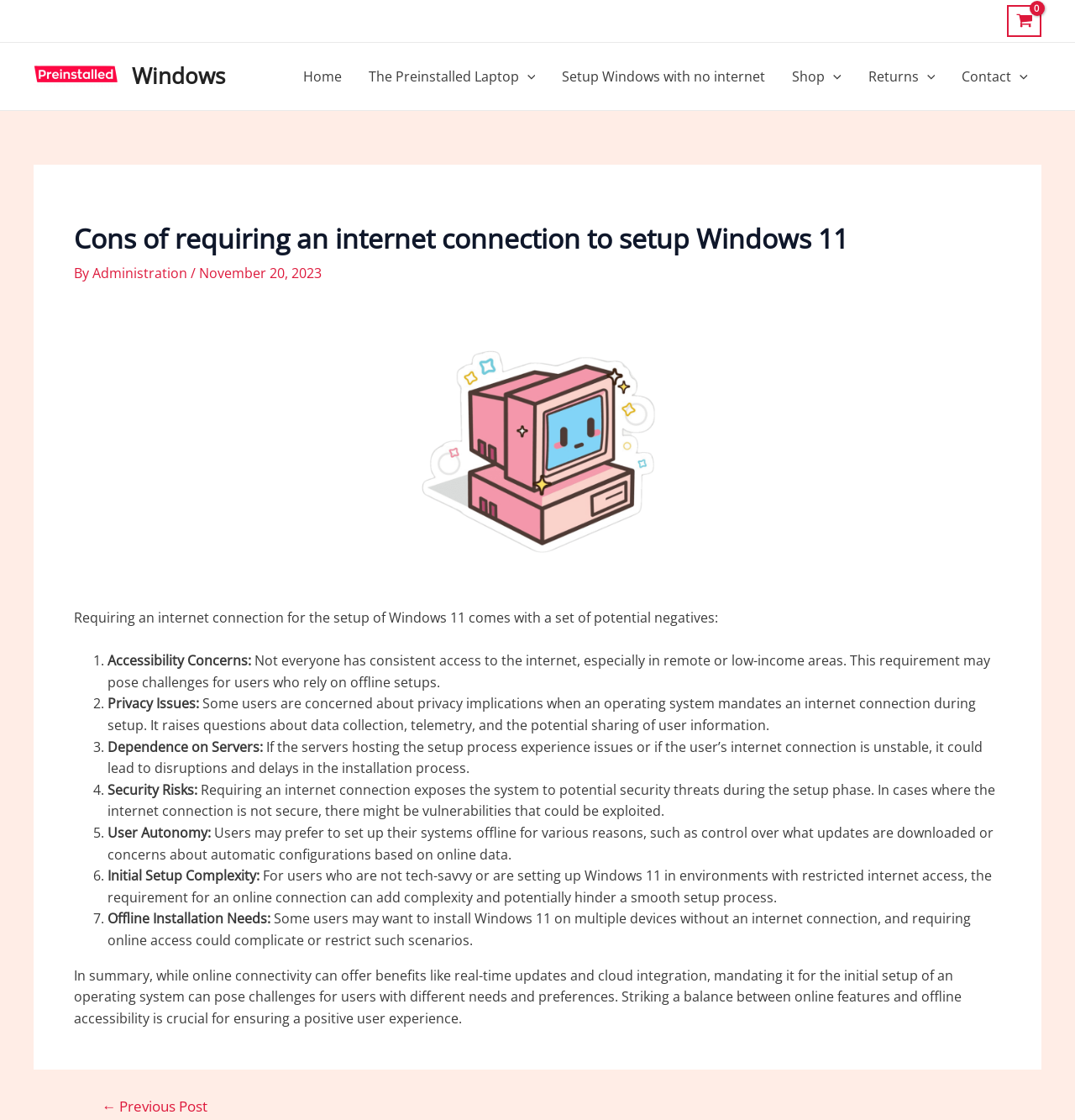Determine the bounding box coordinates of the clickable region to follow the instruction: "Click the 'Setup Windows with no internet' link".

[0.51, 0.038, 0.724, 0.098]